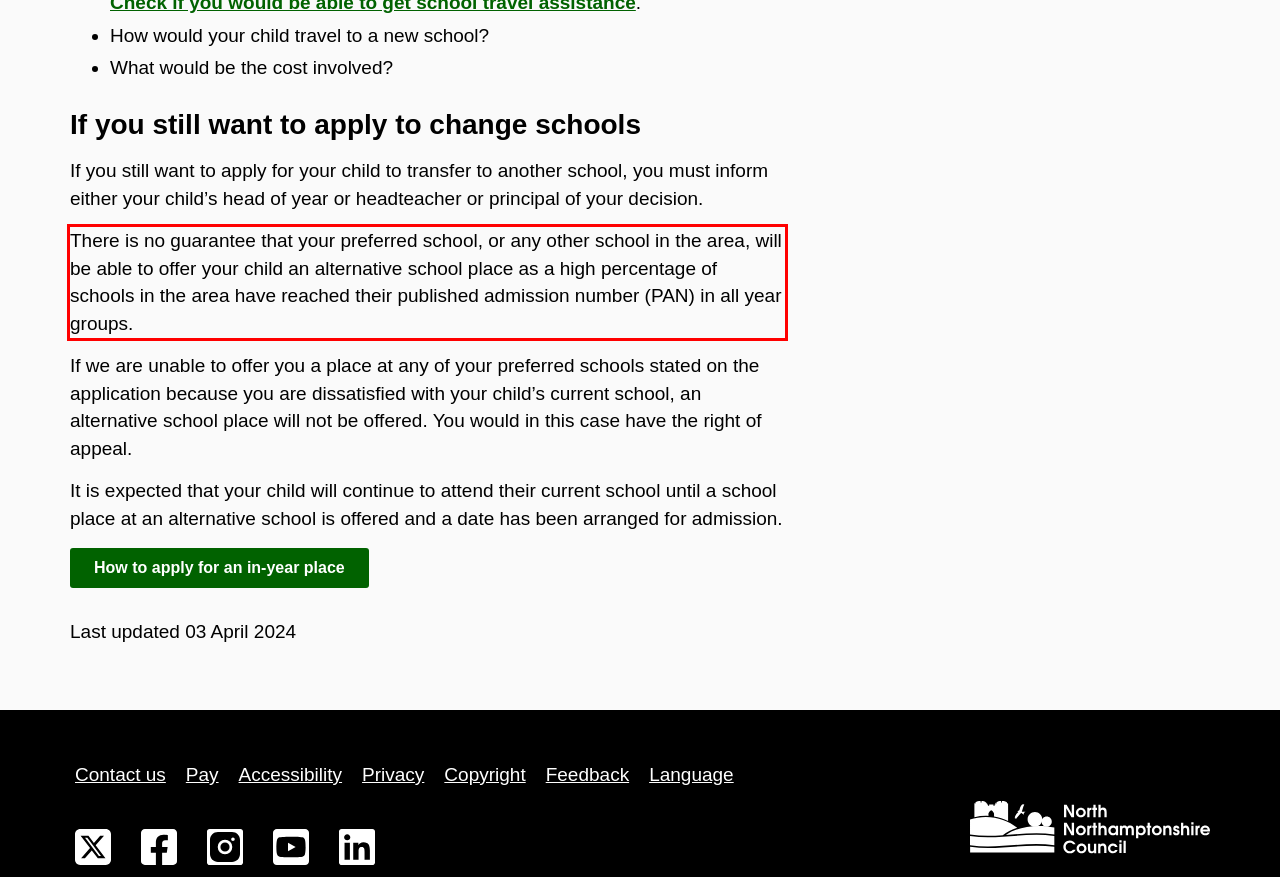Using the provided webpage screenshot, identify and read the text within the red rectangle bounding box.

There is no guarantee that your preferred school, or any other school in the area, will be able to offer your child an alternative school place as a high percentage of schools in the area have reached their published admission number (PAN) in all year groups.